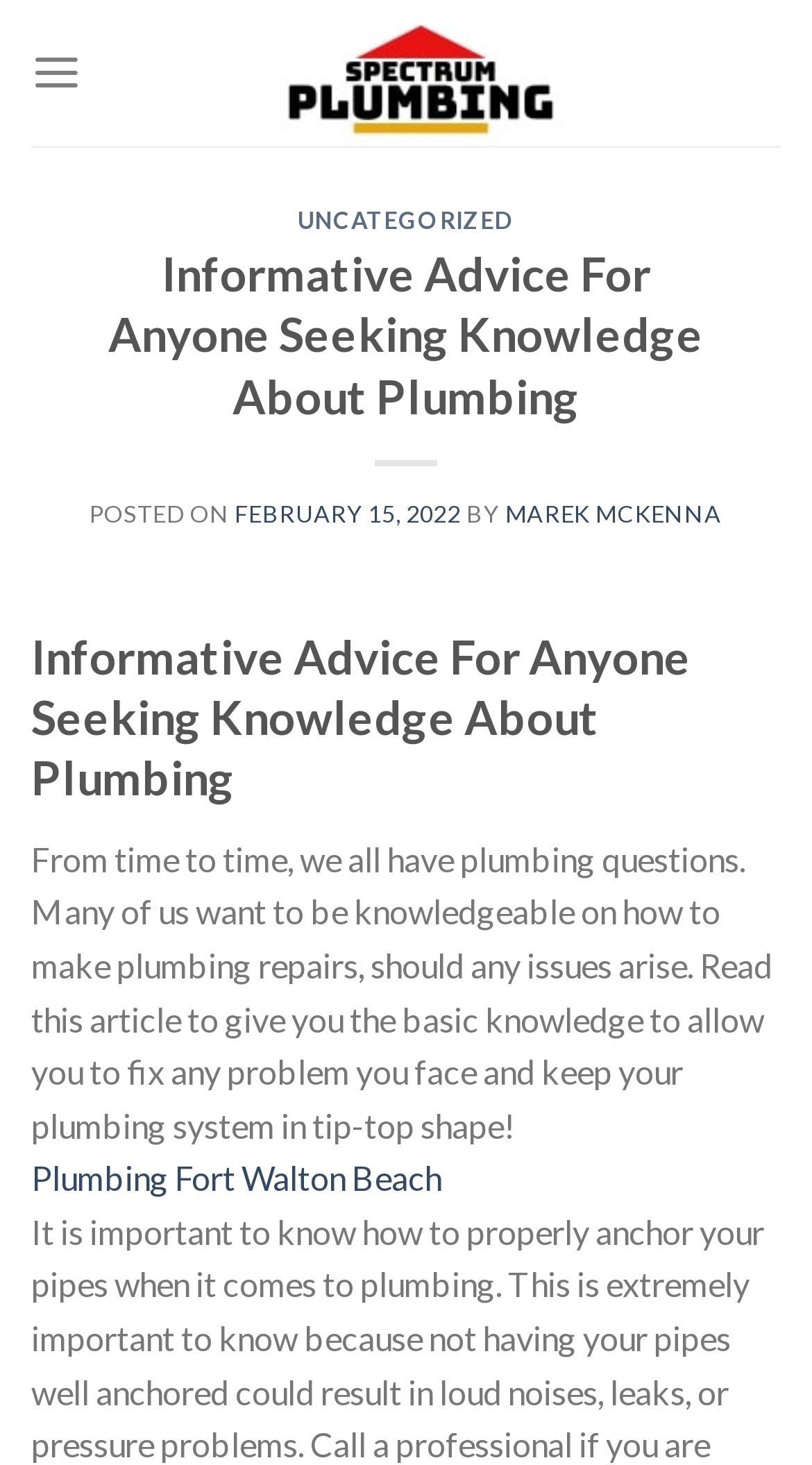What is the topic of the latest article?
Please answer the question with as much detail as possible using the screenshot.

The topic of the latest article can be inferred from the content of the article, which talks about plumbing questions, repairs, and system maintenance.